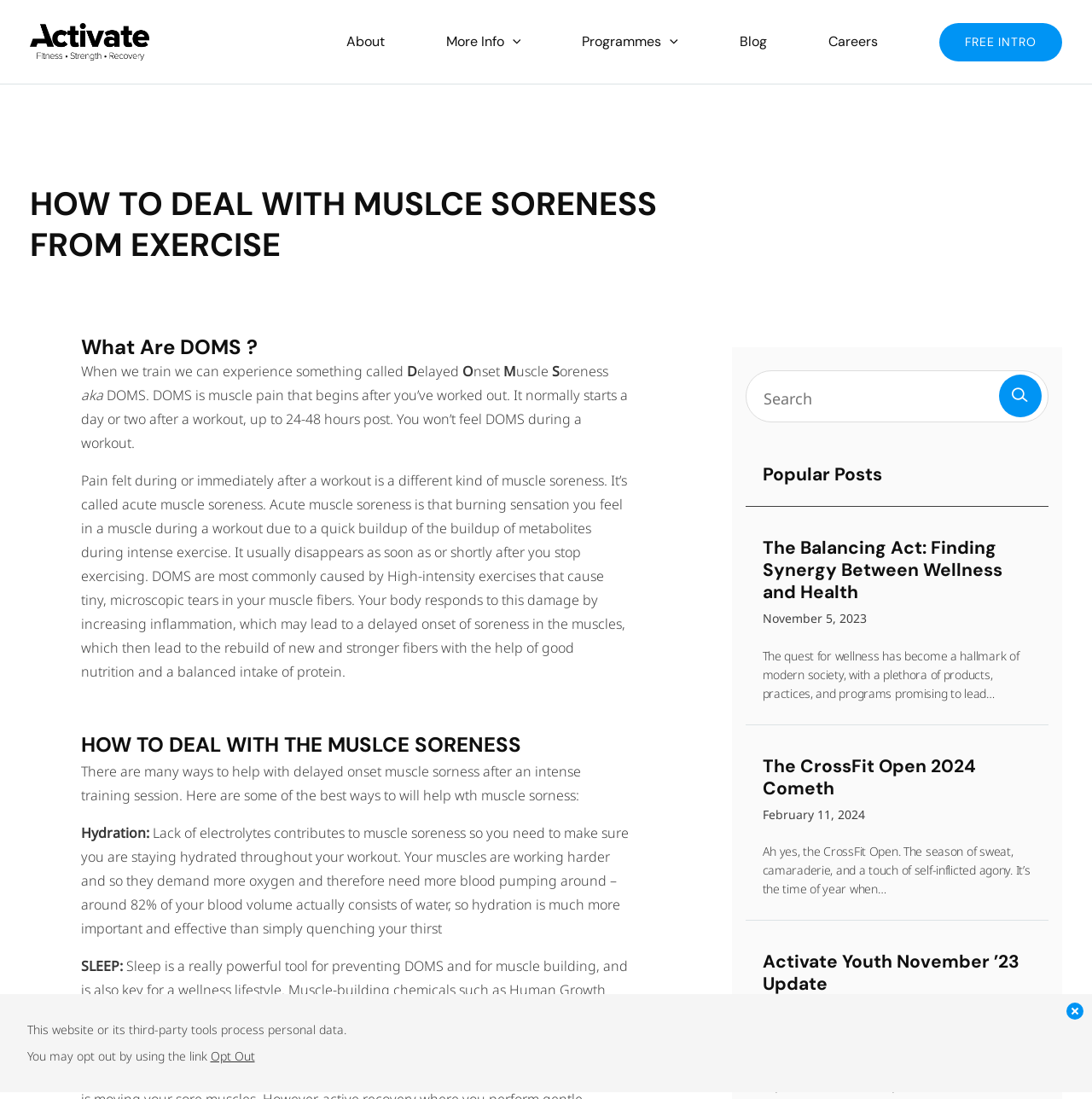Identify the primary heading of the webpage and provide its text.

HOW TO DEAL WITH MUSLCE SORENESS FROM EXERCISE